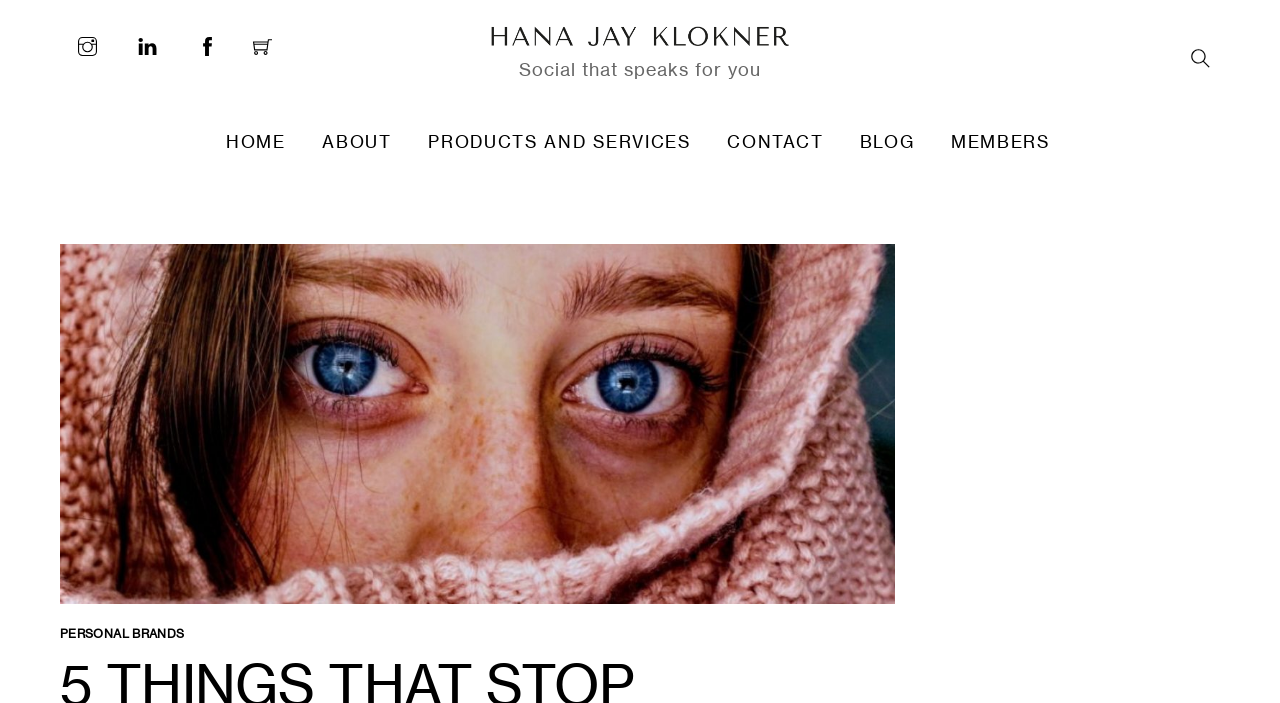Please extract and provide the main headline of the webpage.

5 THINGS THAT STOP PERSONAL BRANDS FROM GETTING RESULTS ON SOCIAL MEDIA